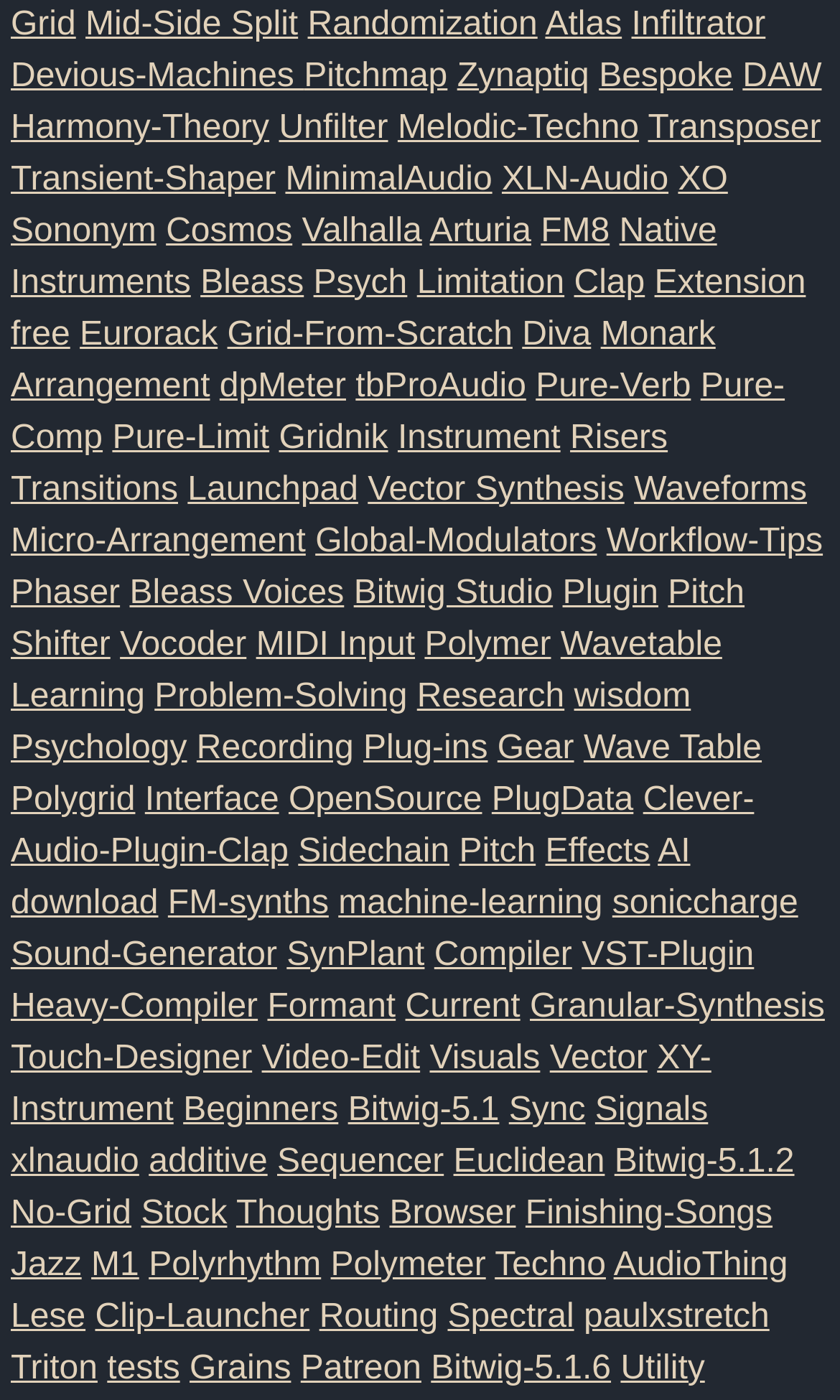Using the description: "Zynaptiq", identify the bounding box of the corresponding UI element in the screenshot.

[0.544, 0.041, 0.702, 0.068]